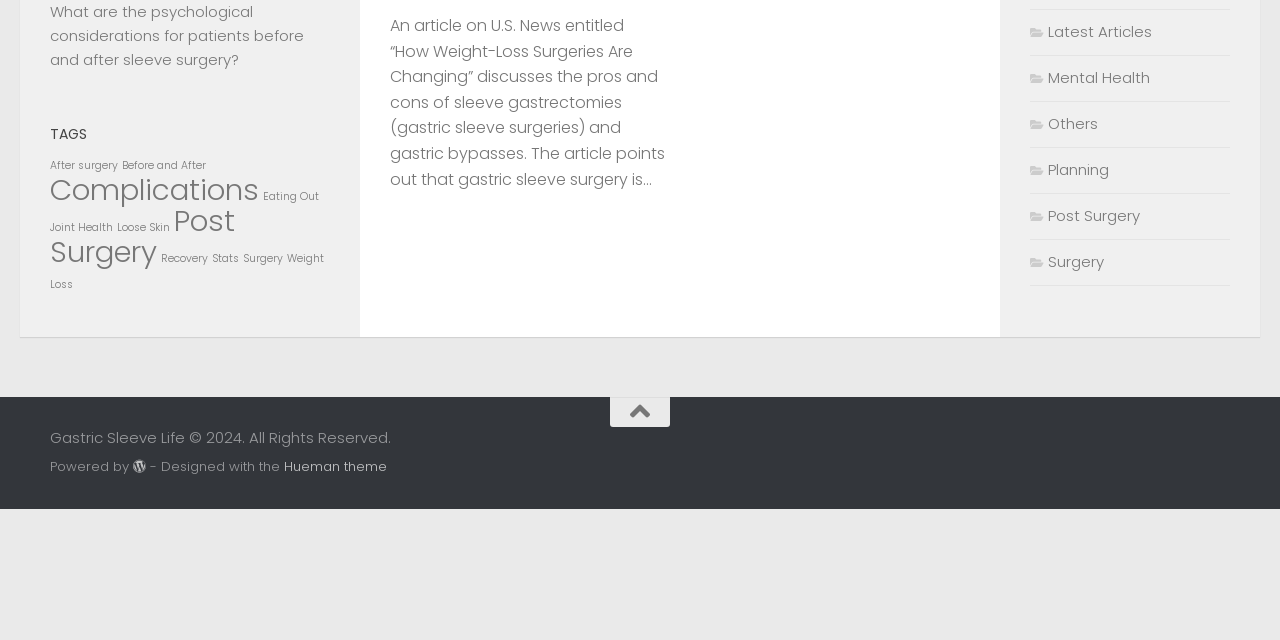Locate the bounding box of the UI element described in the following text: "Hueman theme".

[0.222, 0.714, 0.302, 0.744]